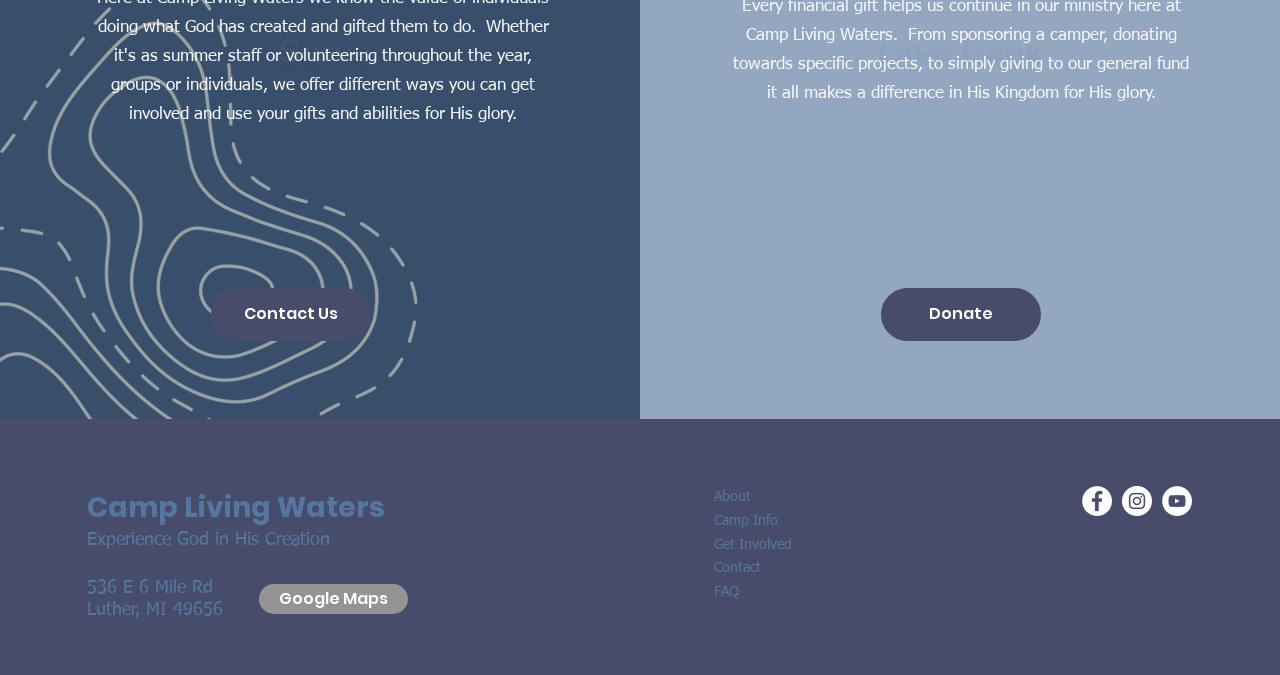What is the name of the camp?
Use the information from the image to give a detailed answer to the question.

I found the answer by looking at the link with the text 'Camp Living Waters' which is located at the top of the webpage, indicating that it is the name of the camp.